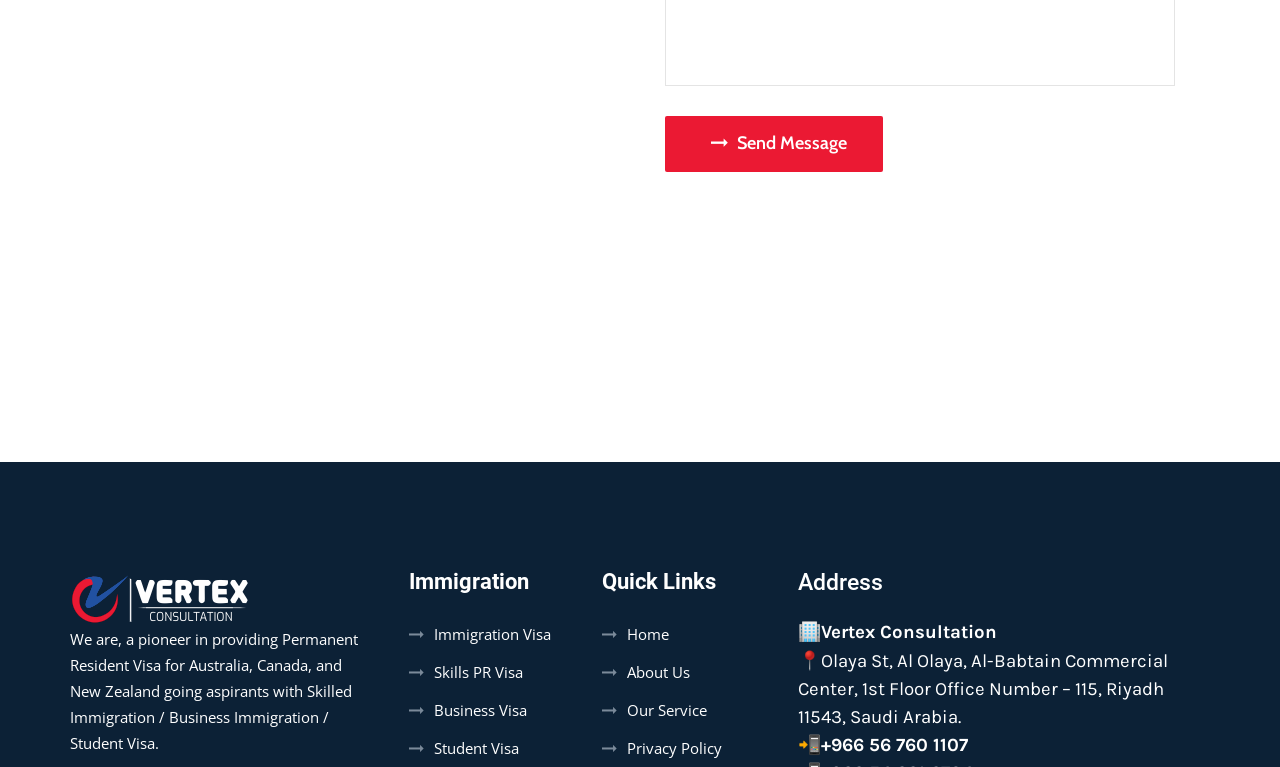Please provide a brief answer to the question using only one word or phrase: 
What is the phone number of Vertex Consultation?

+966 56 760 1107